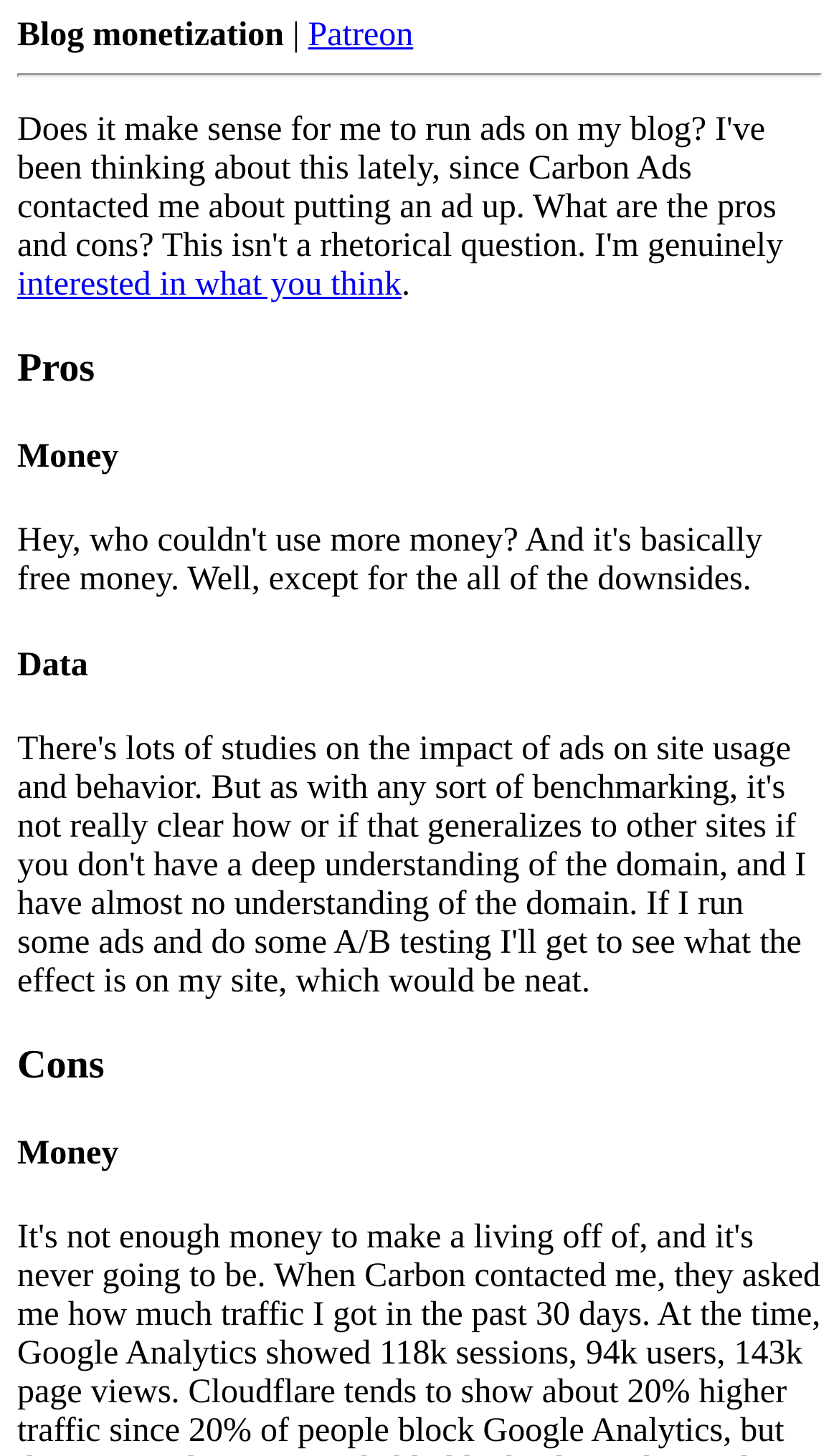What is the last heading on the webpage?
From the image, respond with a single word or phrase.

Money